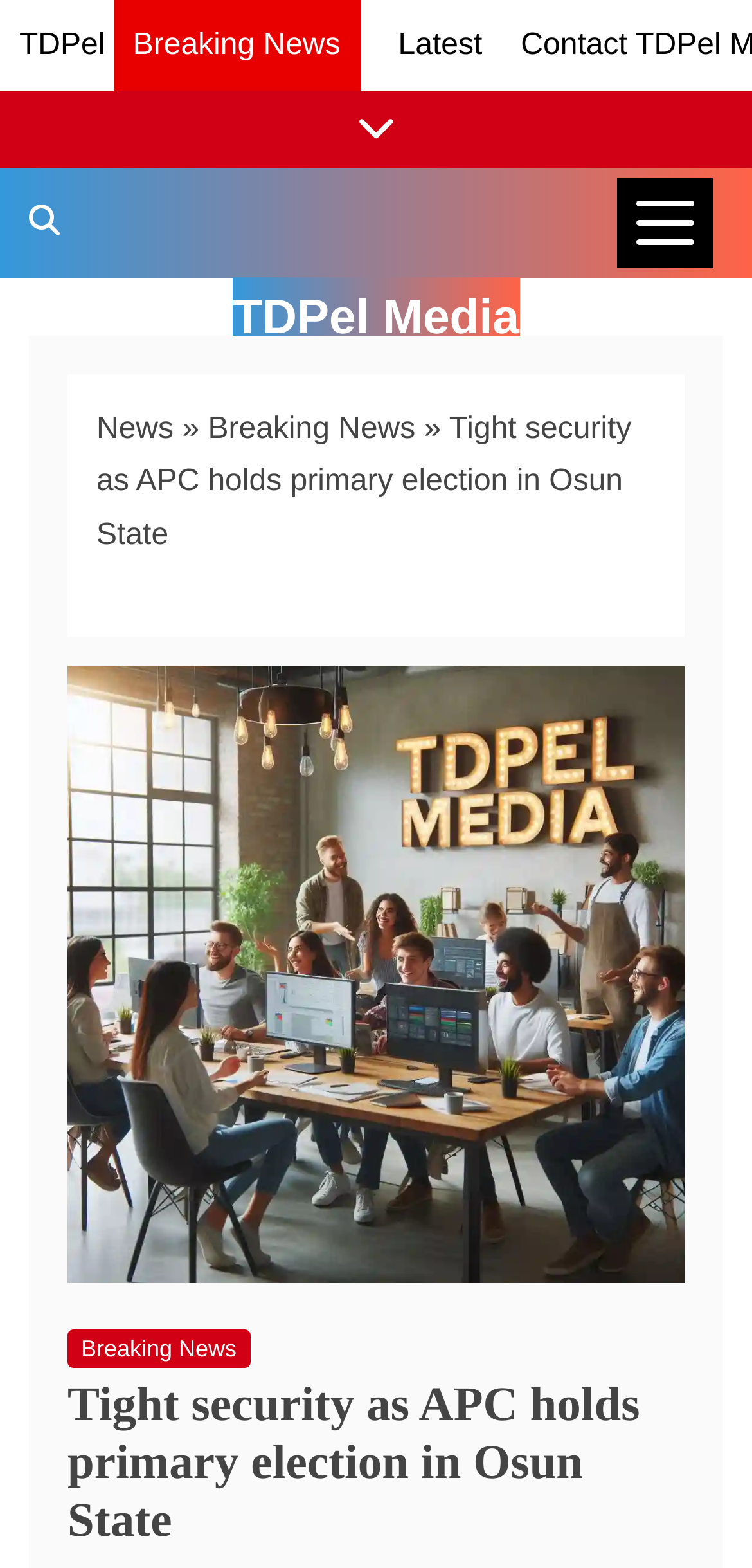Answer with a single word or phrase: 
How many links are present in the breadcrumbs navigation?

3